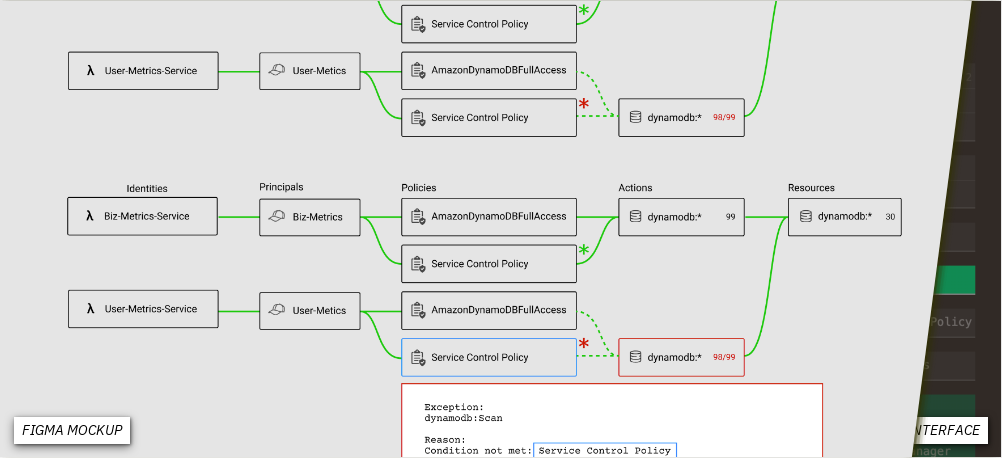Provide a comprehensive description of the image.

The image depicts a detailed Figma mockup of a network interface designed for visualizing complex relationships within an access configuration context, highlighting the interactions between various services and policies. At the top of the interface, connections are made between the "User-Metrics-Service" and "Biz-Metrics" nodes, illustrating how identity and policy management contribute to access control strategies.

Central to the design are distinct sections labeled "Identities," "Principals," "Policies," "Actions," and "Resources," showcasing the intricate web of interactions and dependencies. Notable elements include various policies associated with dynamic actions, represented through branching lines that indicate relational pathways. 

At the bottom of the interface, an error message captures the system's response, detailing an exception related to a DynamoDB scan failure due to unmet service control policies. This feedback loop not only emphasizes the complexity of managing access within a network but also serves as a visual prompt for security administrators to explore and refine configurations step-by-step.

The overall layout provides a comprehensive understanding of how access changes propagate throughout the network, making it easier for users to visualize and manage compliance with security policies.